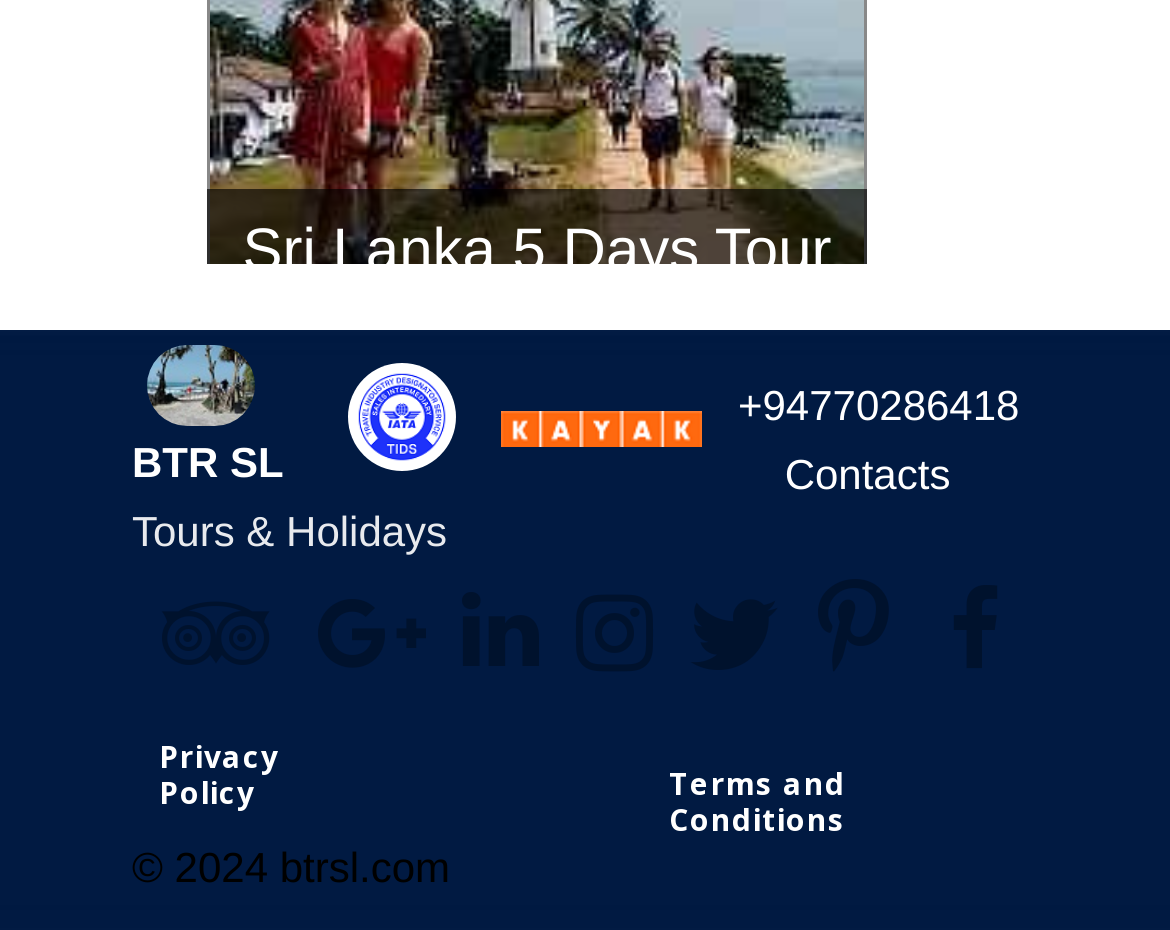Locate the bounding box coordinates of the UI element described by: "Privacy Policy". Provide the coordinates as four float numbers between 0 and 1, formatted as [left, top, right, bottom].

[0.123, 0.761, 0.331, 0.903]